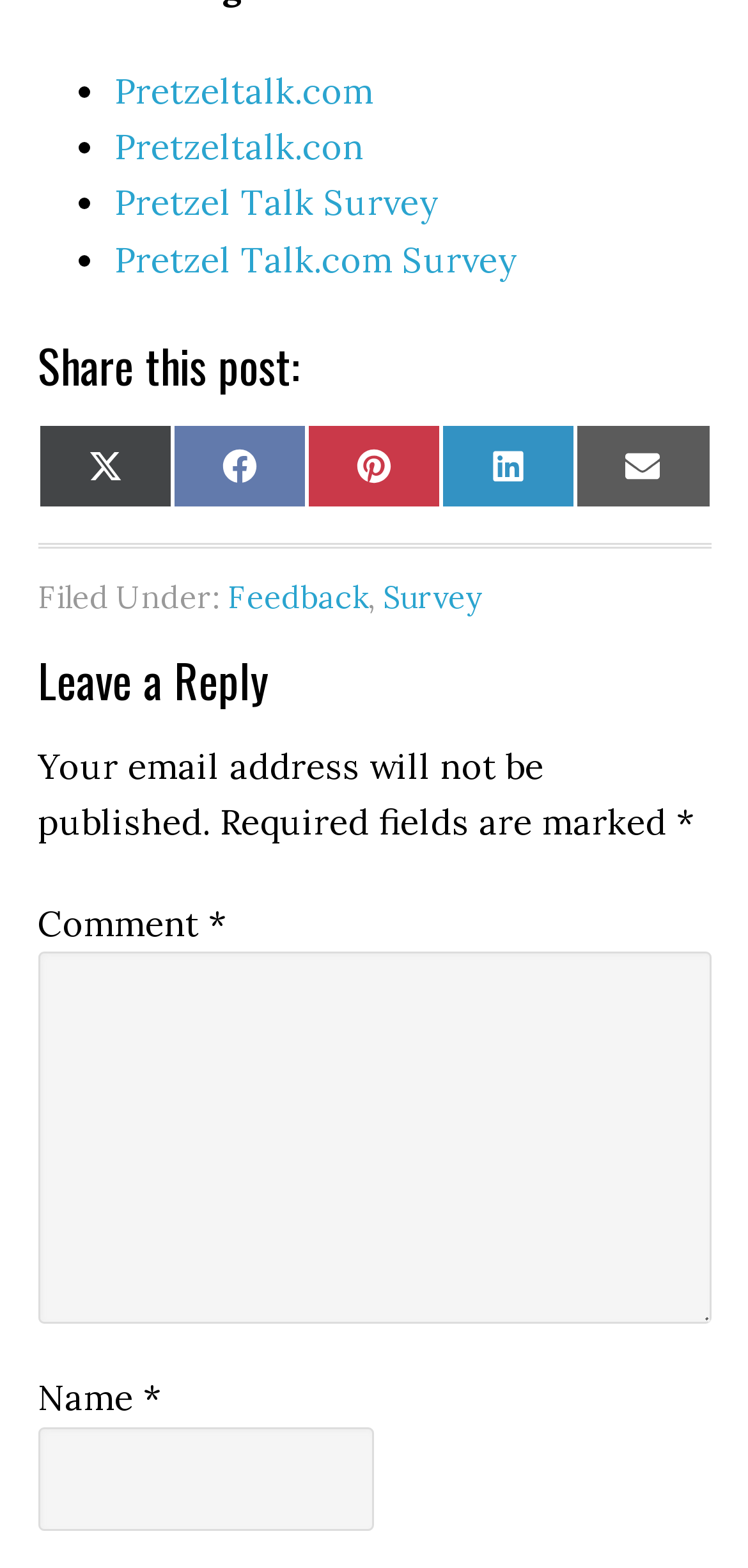Find the bounding box coordinates of the clickable element required to execute the following instruction: "Enter your name". Provide the coordinates as four float numbers between 0 and 1, i.e., [left, top, right, bottom].

[0.05, 0.91, 0.5, 0.976]